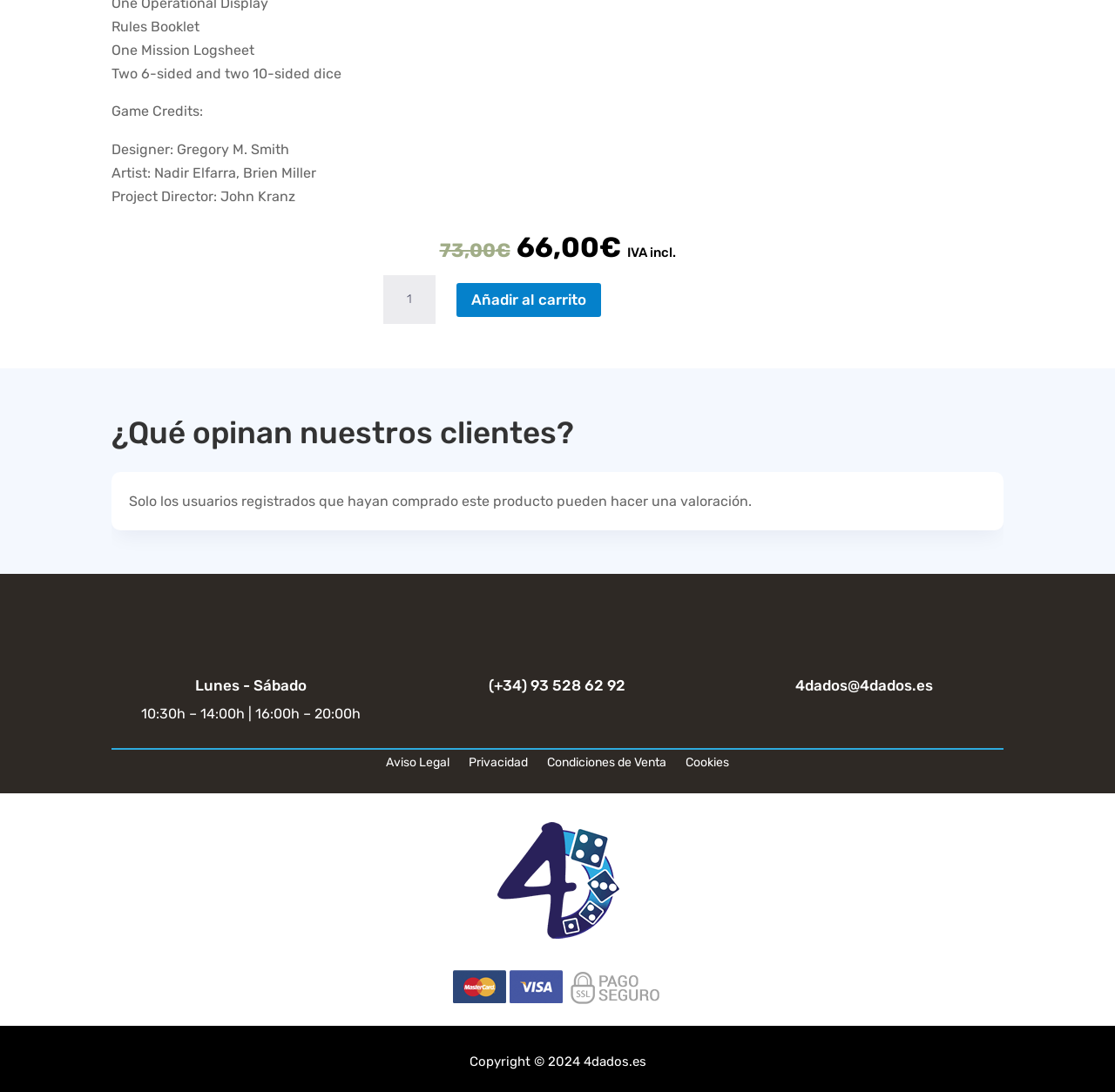Determine the bounding box coordinates of the section to be clicked to follow the instruction: "View game credits". The coordinates should be given as four float numbers between 0 and 1, formatted as [left, top, right, bottom].

[0.1, 0.129, 0.259, 0.144]